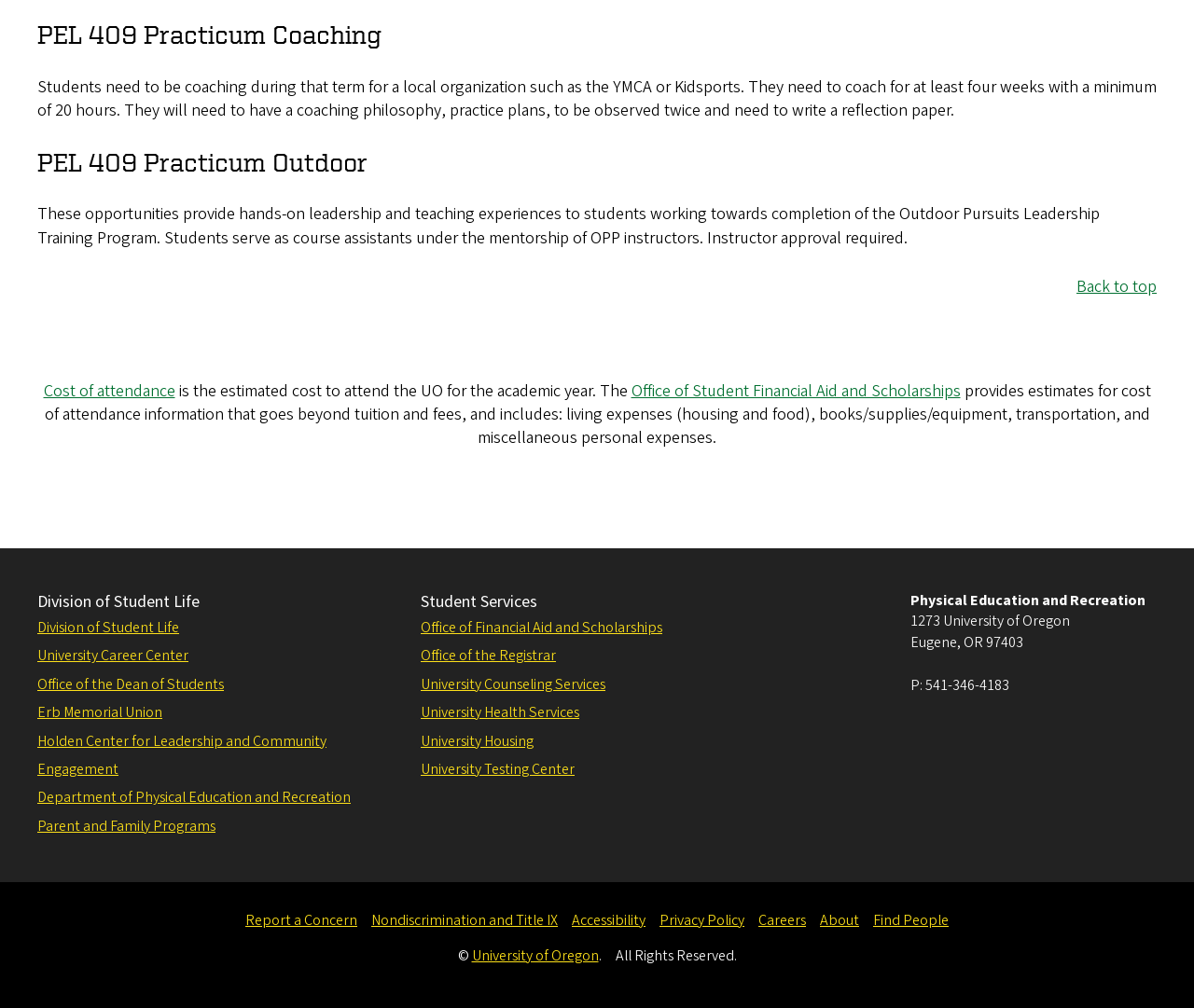Please find the bounding box coordinates of the clickable region needed to complete the following instruction: "Explore 'Division of Student Life'". The bounding box coordinates must consist of four float numbers between 0 and 1, i.e., [left, top, right, bottom].

[0.031, 0.585, 0.329, 0.609]